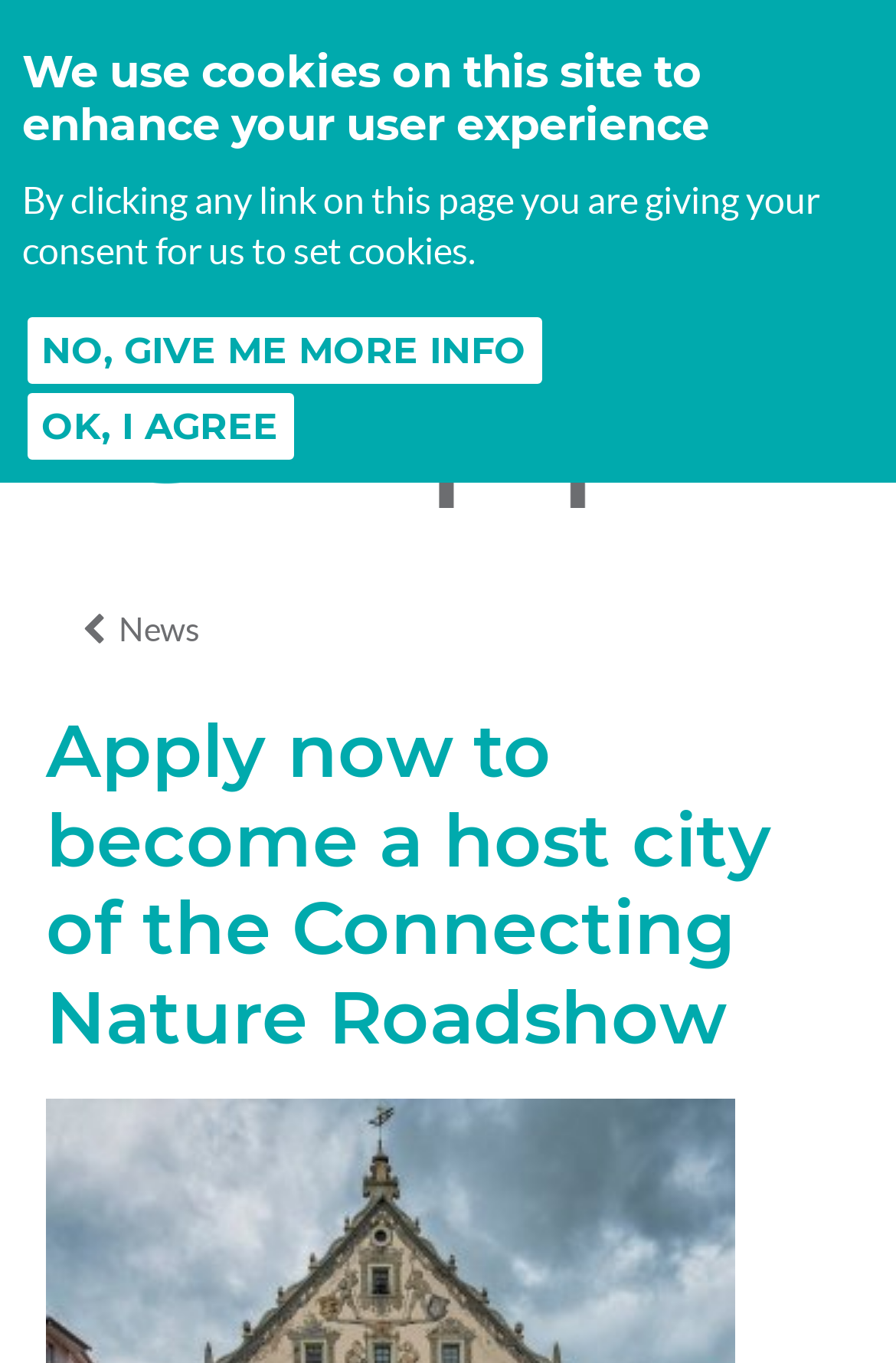What is the name of the website?
Provide a well-explained and detailed answer to the question.

The website's logo and name are displayed prominently at the top of the webpage, which is 'Oppla'.